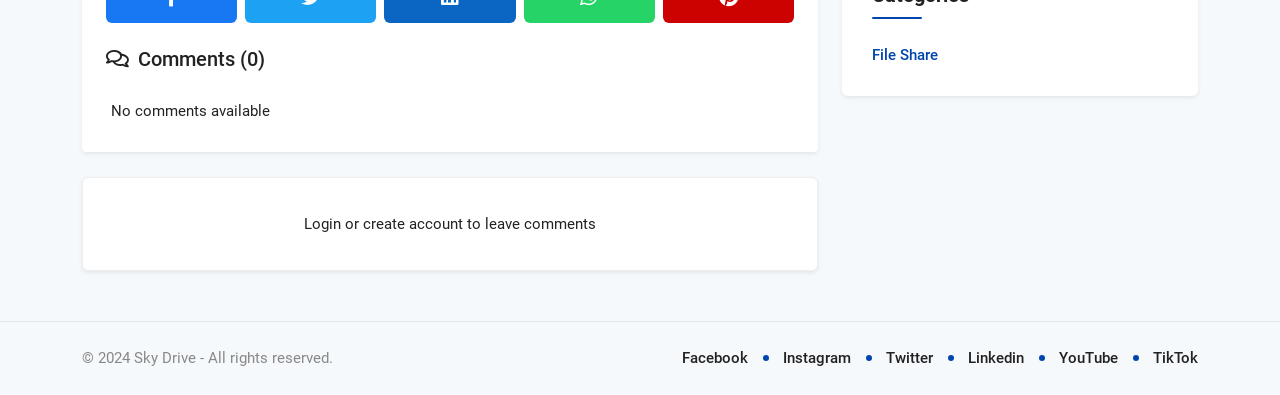What is the condition for leaving comments?
Please answer the question as detailed as possible.

The static text 'Login or create account to leave comments' is displayed below the 'Comments (0)' heading, implying that users need to log in or create an account to leave comments on the webpage.